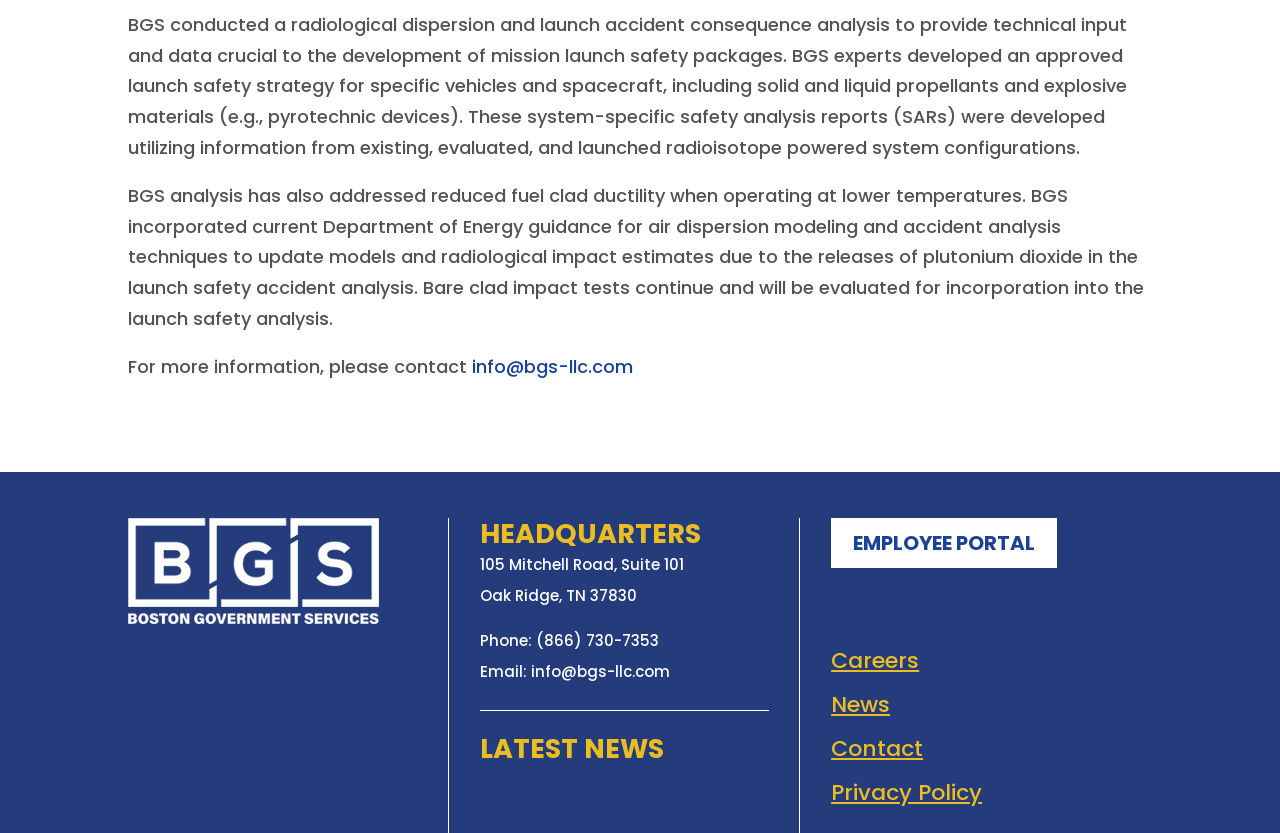Please locate the bounding box coordinates of the region I need to click to follow this instruction: "View employee portal".

[0.649, 0.622, 0.826, 0.682]